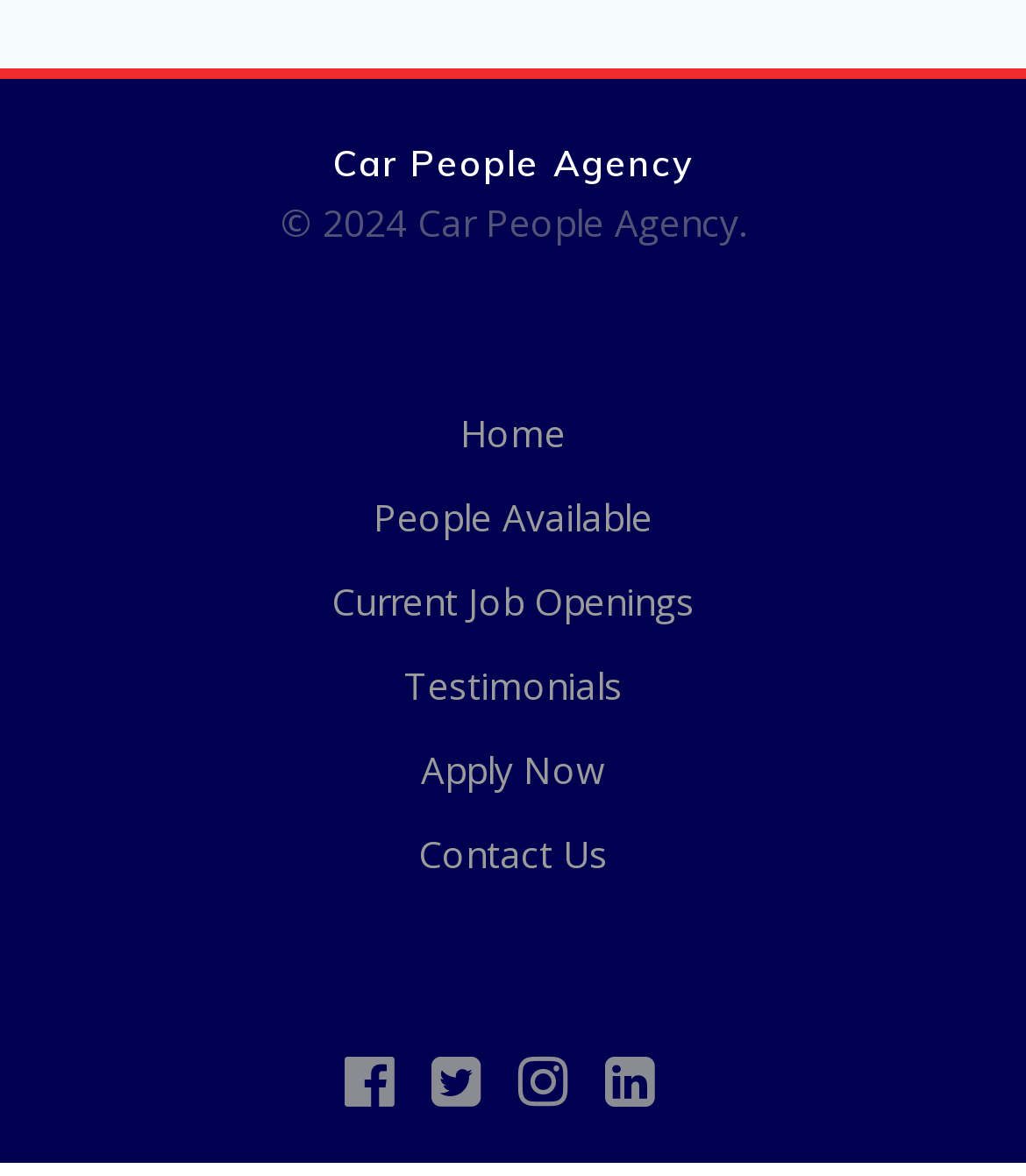What is the name of the agency?
Provide a detailed answer to the question using information from the image.

The name of the agency can be found in the heading element at the top of the webpage, which reads 'Car People Agency'.